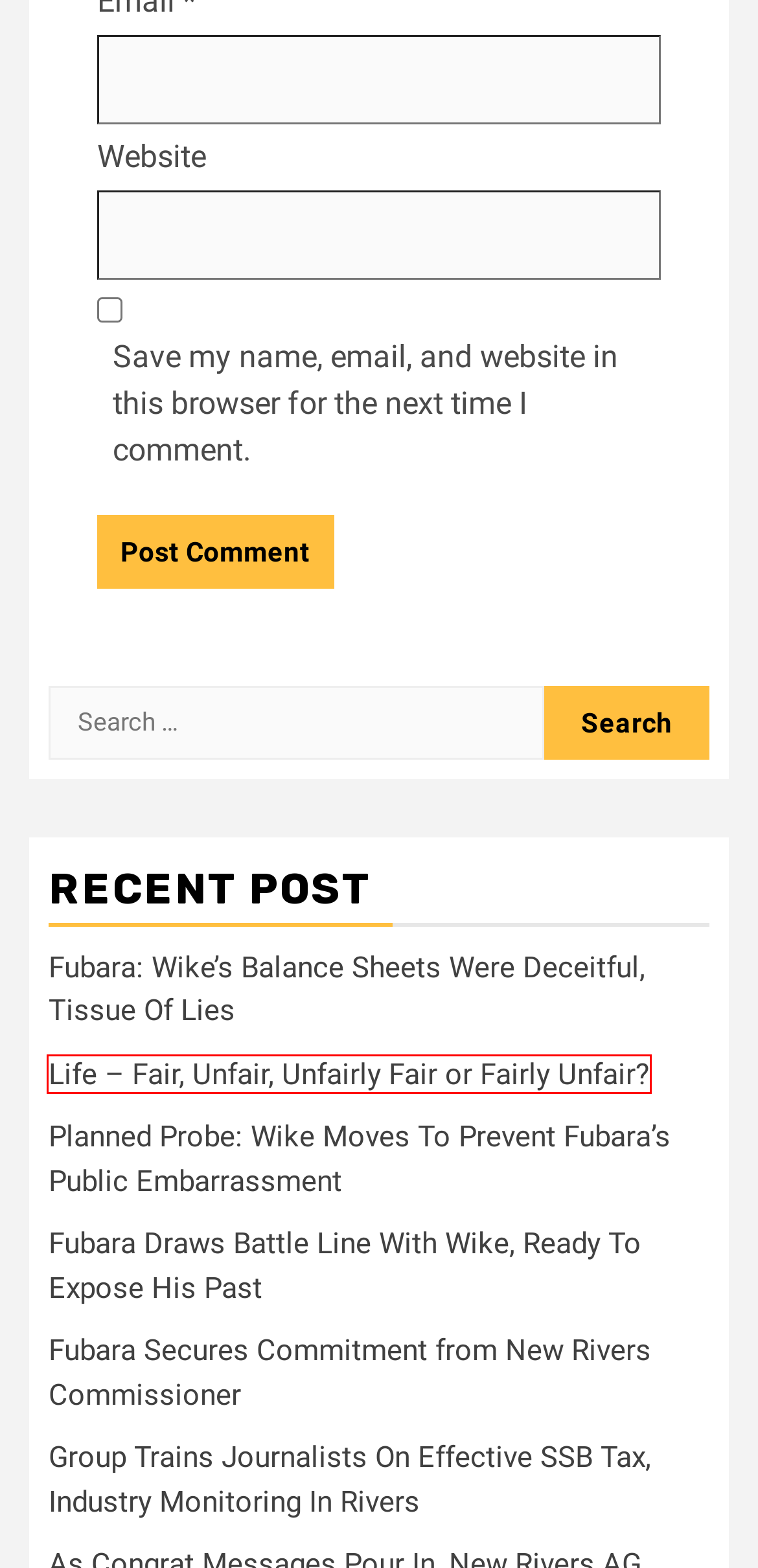You have a screenshot of a webpage with an element surrounded by a red bounding box. Choose the webpage description that best describes the new page after clicking the element inside the red bounding box. Here are the candidates:
A. Metro Archives - TNN Newspaper
B. Ayade Ruined C'River, We Must Reclaim It -Duke - TNN Newspaper
C. Fubara Secures Commitment from New Rivers Commissioner - TNN Newspaper
D. Life - Fair, Unfair, Unfairly Fair or Fairly Unfair? - TNN Newspaper
E. tnnonline, Author at TNN Newspaper
F. Group Trains Journalists On Effective SSB Tax, Industry Monitoring In Rivers - TNN Newspaper
G. Fubara: Wike’s Balance Sheets Were Deceitful, Tissue Of Lies - TNN Newspaper
H. As Congrat Messages Pour In, New Rivers AG Waits In The Wings - TNN Newspaper

D